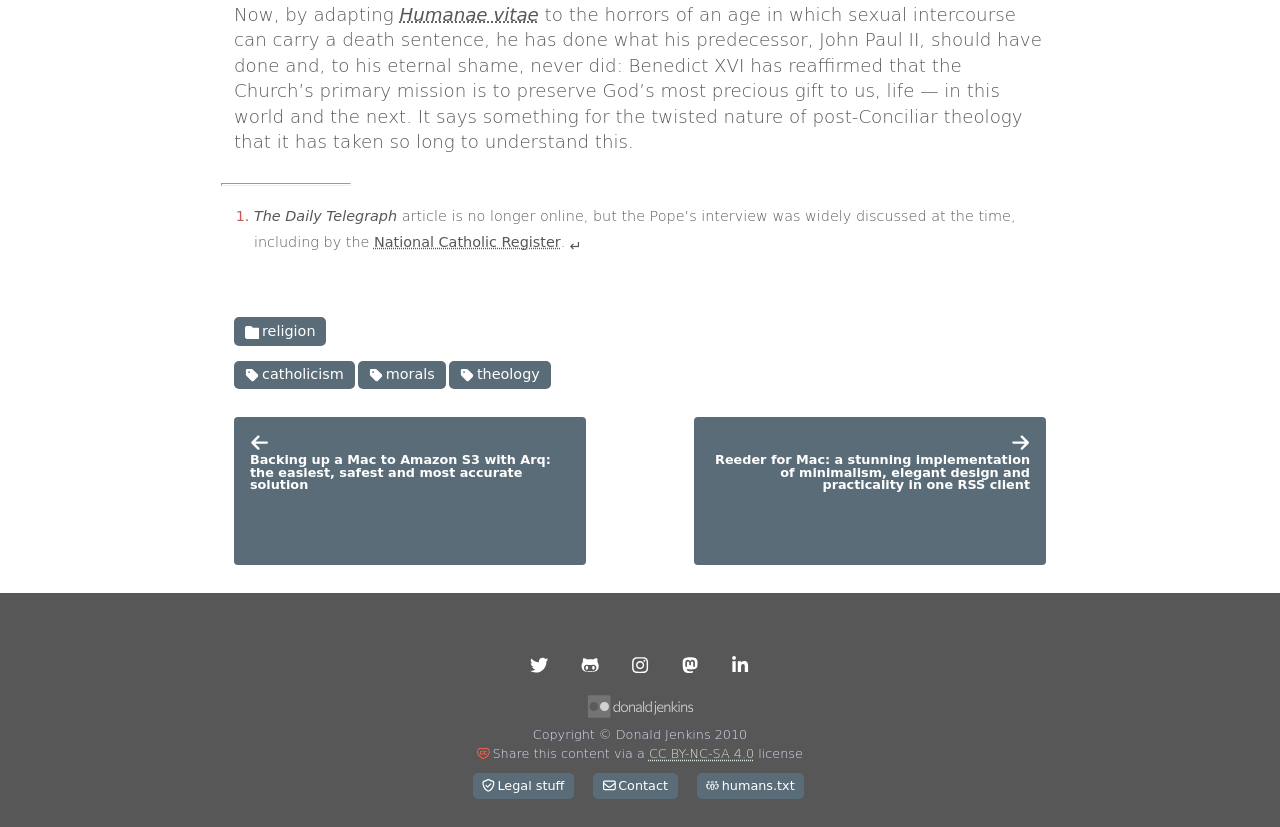What is the author's name?
Answer the question with as much detail as possible.

The author's name can be found in the footer section of the webpage, where it is mentioned in the copyright notice 'Copyright © Donald Jenkins 2010'. Additionally, the author's name is also linked to their social media profiles and other online presence.